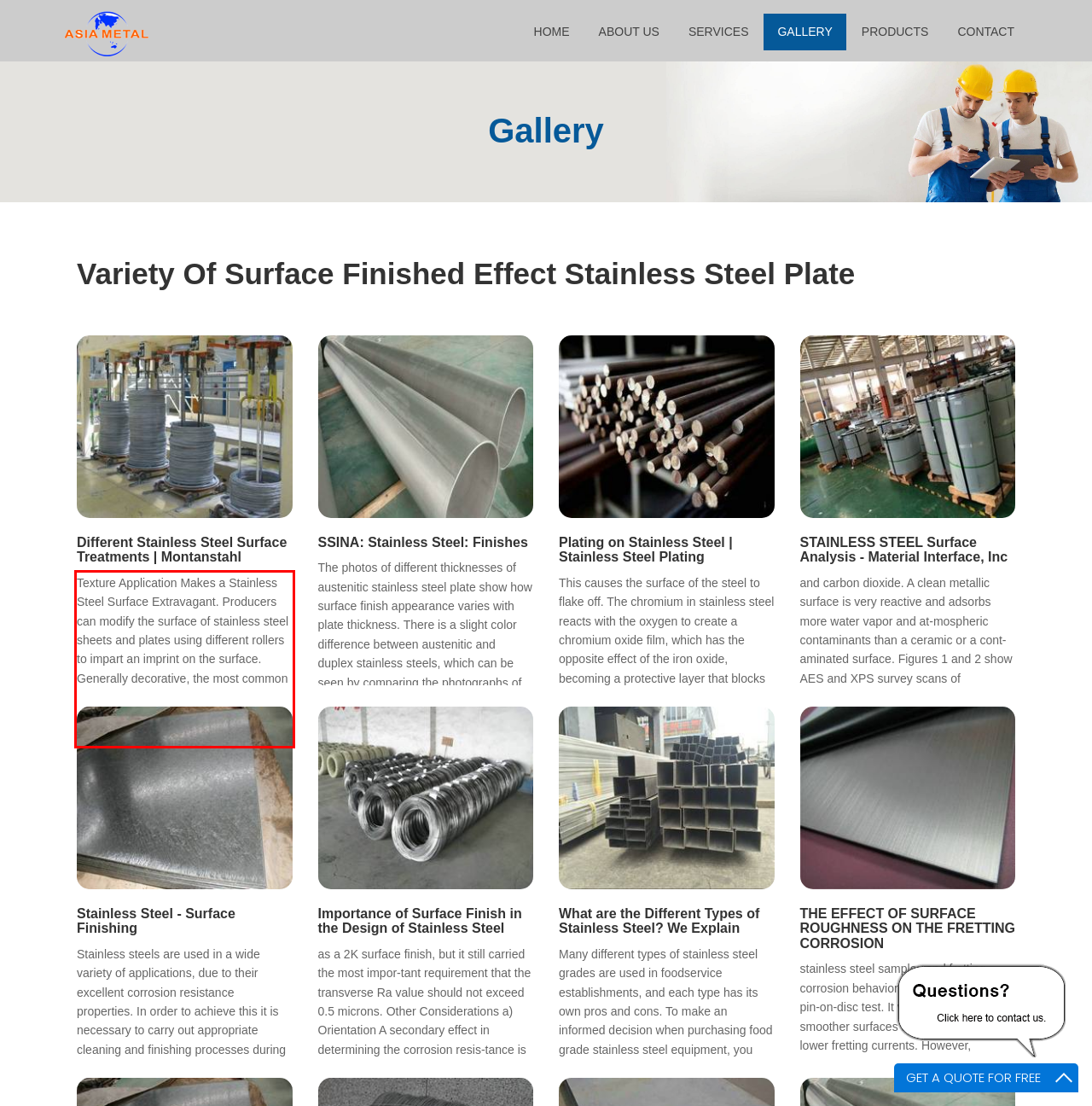Given a screenshot of a webpage containing a red rectangle bounding box, extract and provide the text content found within the red bounding box.

Texture Application Makes a Stainless Steel Surface Extravagant. Producers can modify the surface of stainless steel sheets and plates using different rollers to impart an imprint on the surface. Generally decorative, the most common continuous patterns are referred to as either leather or linen effect. They also consist of a form that we roll